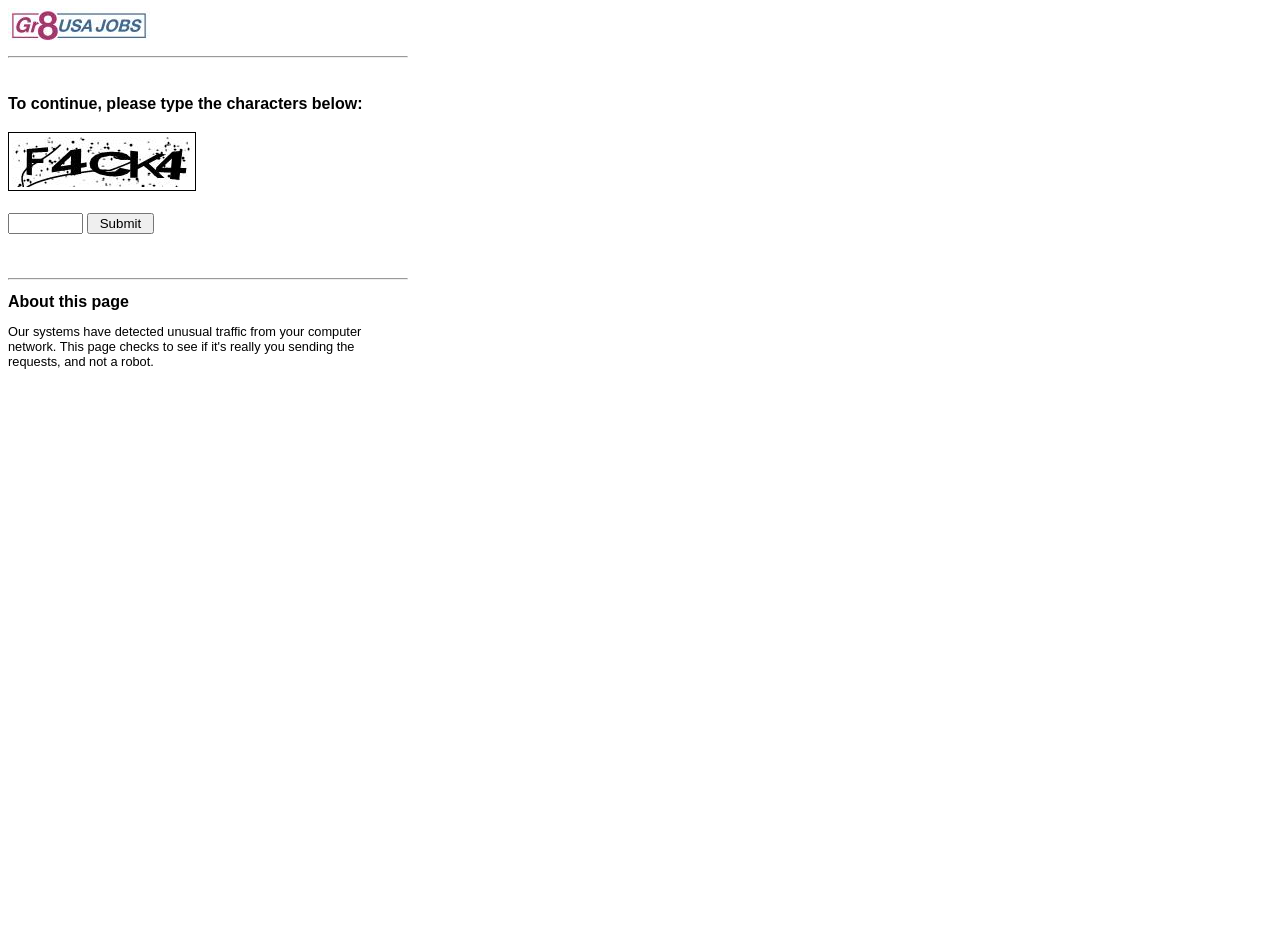What is the function of the textbox?
Please provide a comprehensive answer based on the details in the screenshot.

The textbox is likely used to enter the characters displayed in the image above, as instructed by the heading. The user is required to type the characters in the textbox to continue.